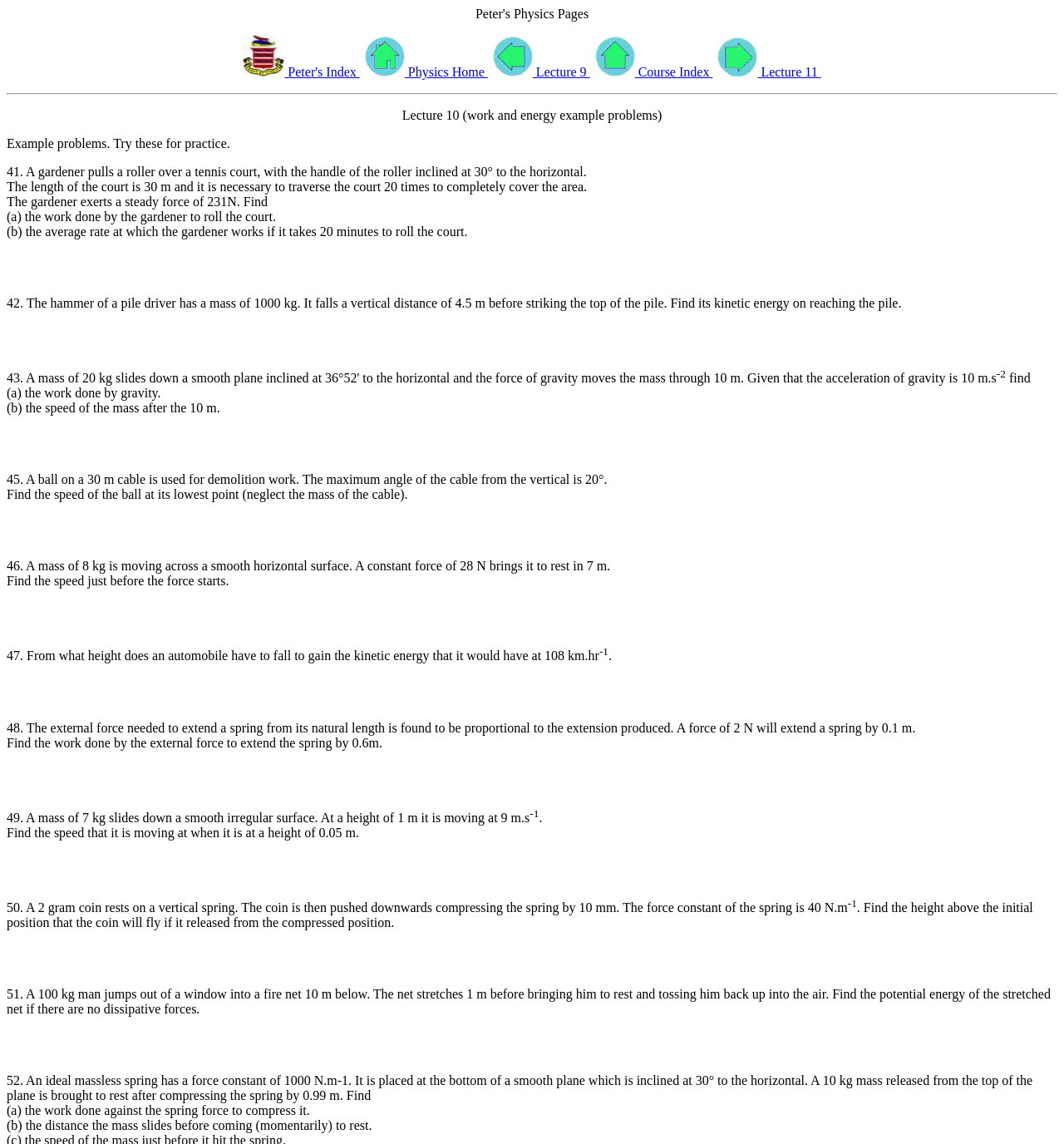What is the mass of the hammer in problem 42?
Could you give a comprehensive explanation in response to this question?

The mass of the hammer in problem 42 can be determined by looking at the text of the problem, which states 'The hammer of a pile driver has a mass of 1000 kg.' This indicates that the mass of the hammer is 1000 kilograms.